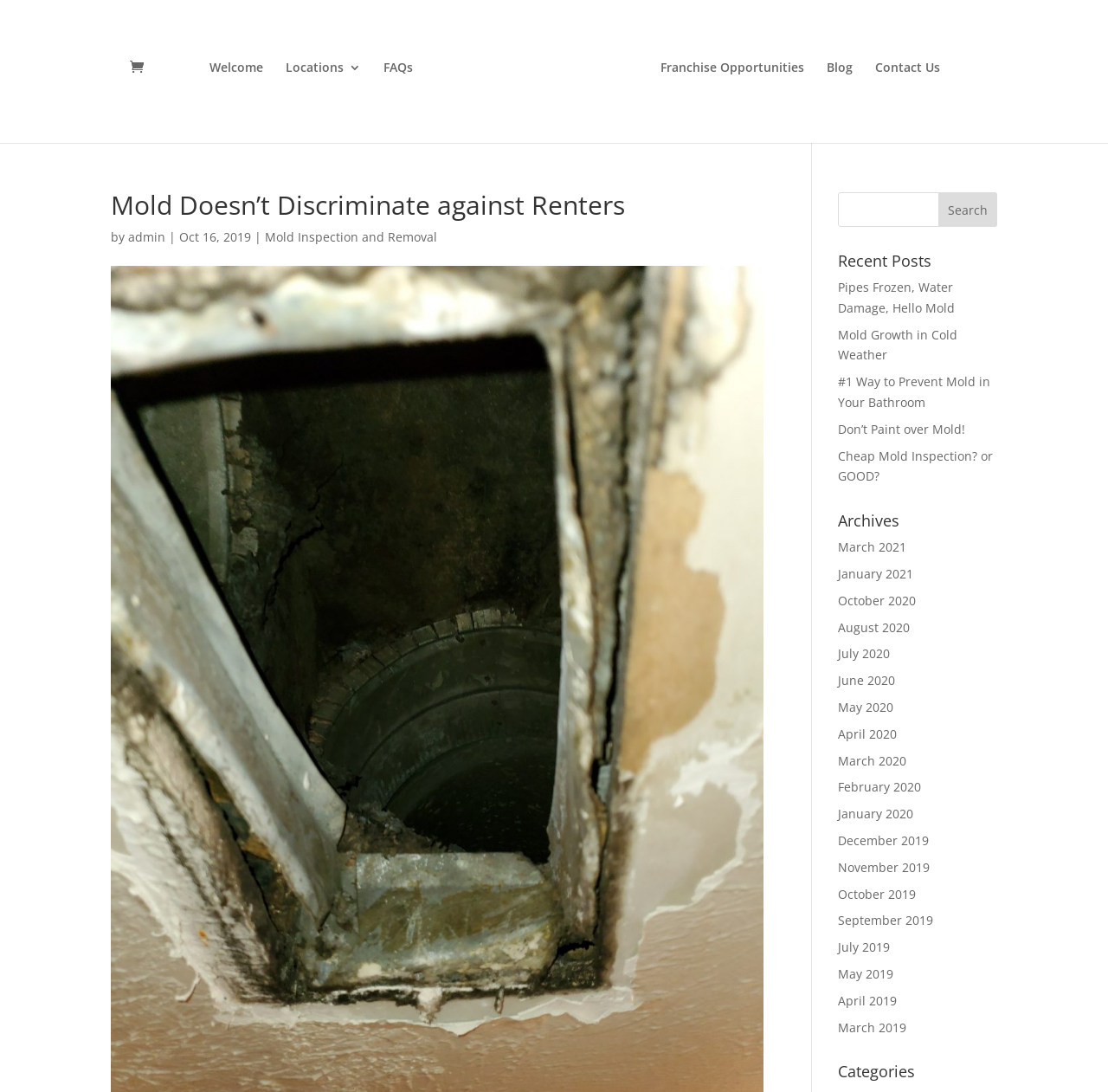Please determine the bounding box coordinates for the UI element described here. Use the format (top-left x, top-left y, bottom-right x, bottom-right y) with values bounded between 0 and 1: alt="Dog Gone Mold"

[0.39, 0.033, 0.576, 0.157]